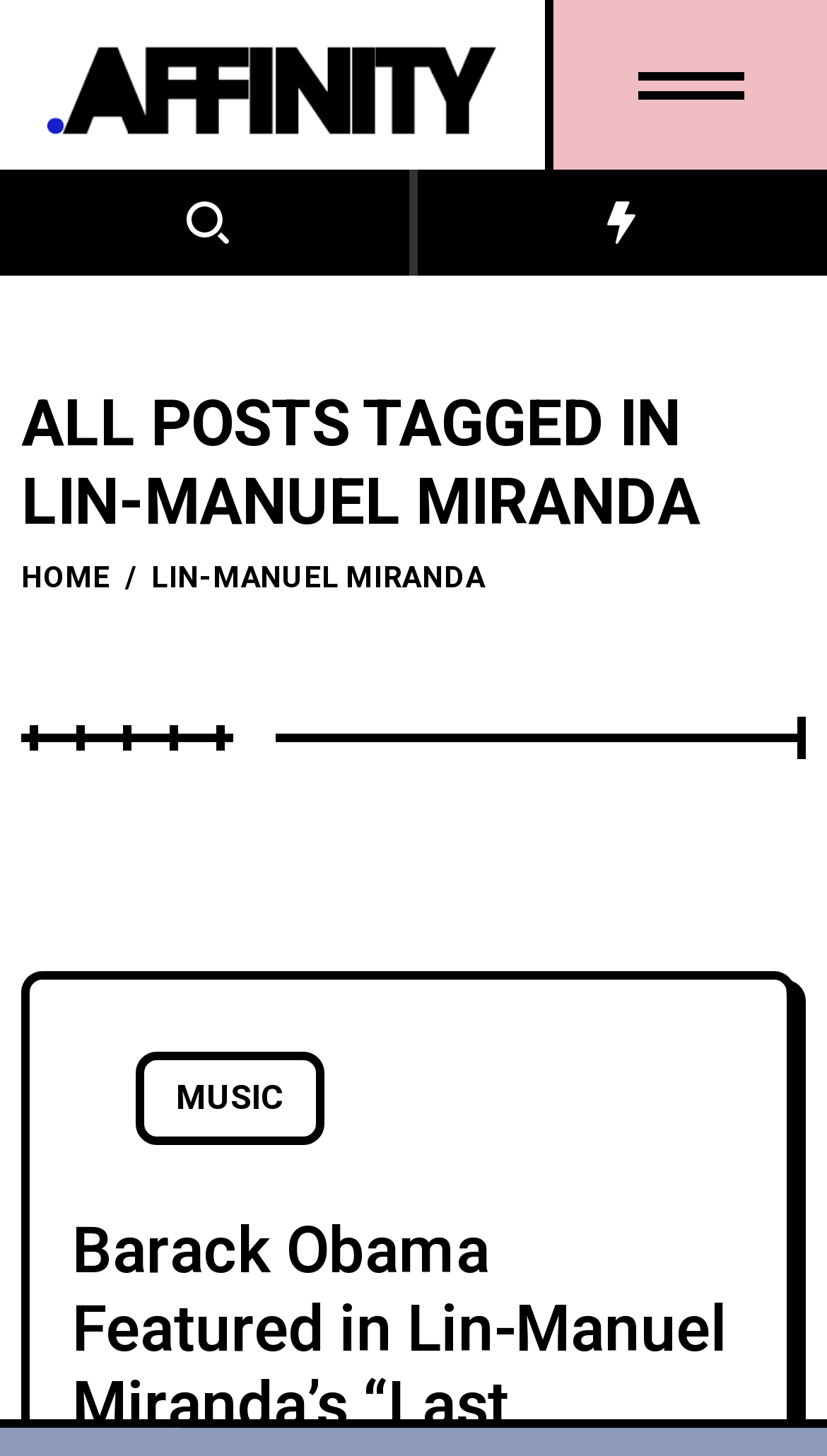How many navigation links are at the top of the webpage?
Refer to the image and provide a one-word or short phrase answer.

3